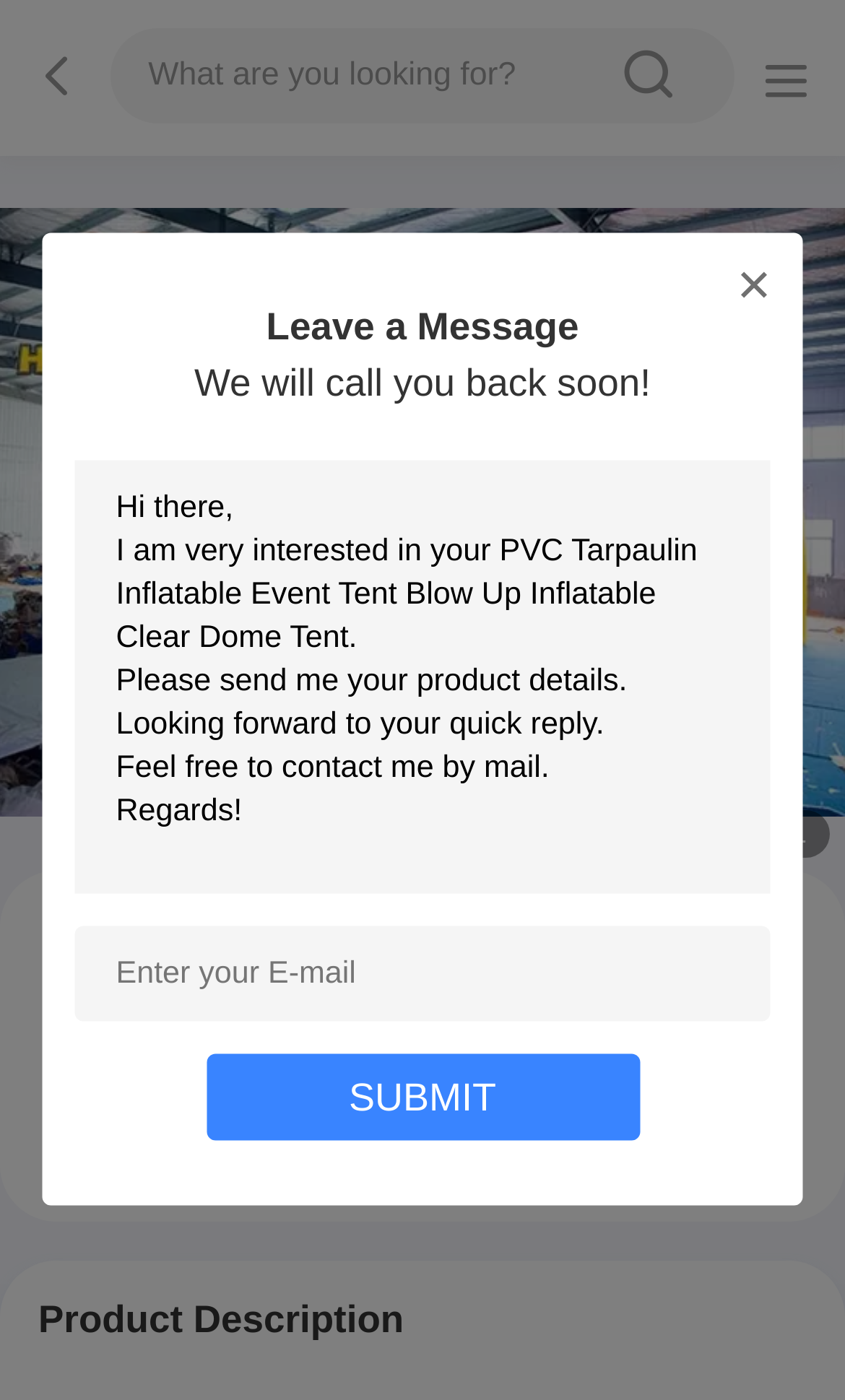Determine the main text heading of the webpage and provide its content.

PVC Tarpaulin Inflatable Event Tent Blow Up Inflatable Clear Dome Tent